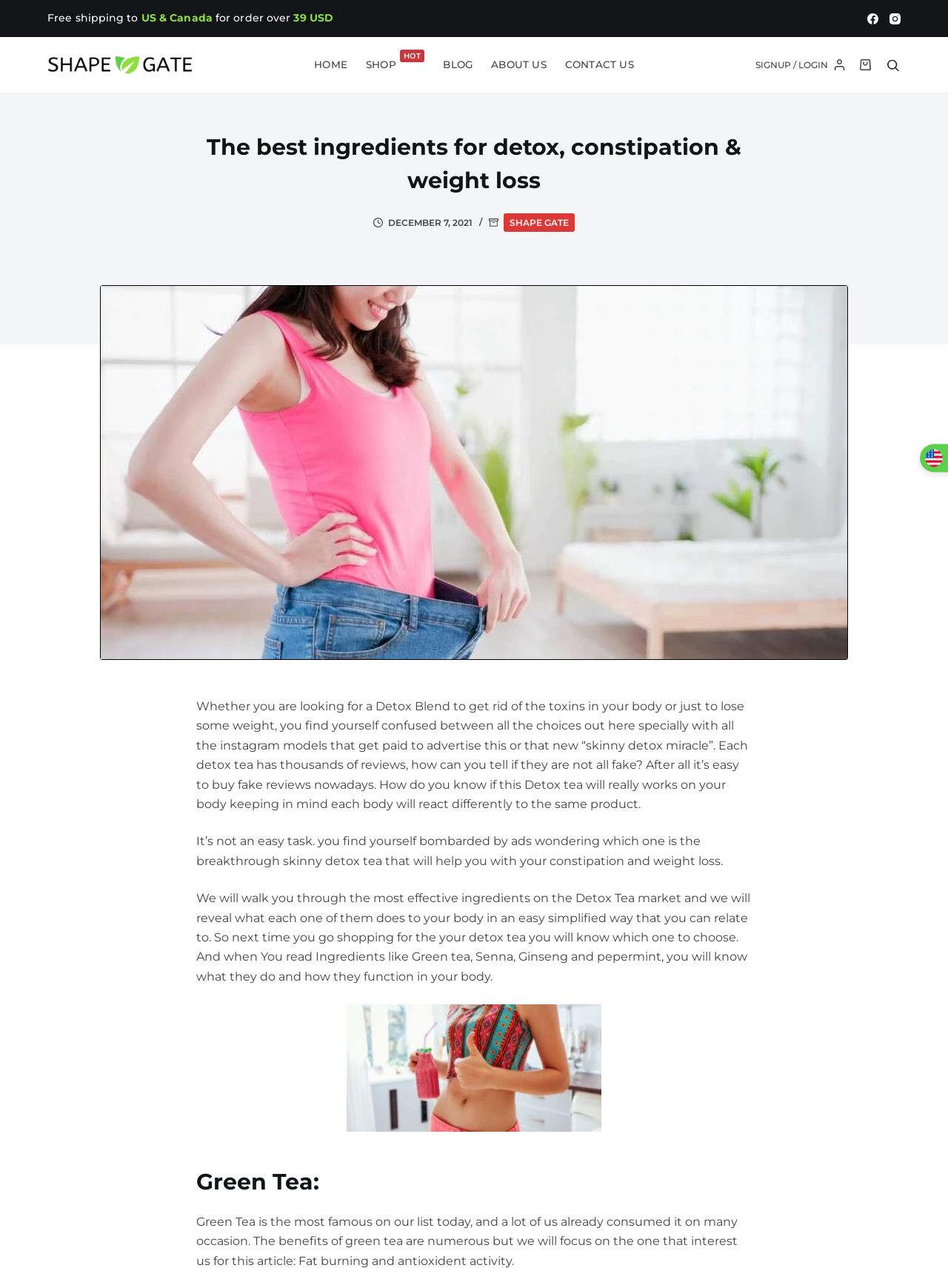Determine the coordinates of the bounding box for the clickable area needed to execute this instruction: "Sign up or log in".

[0.797, 0.045, 0.891, 0.056]